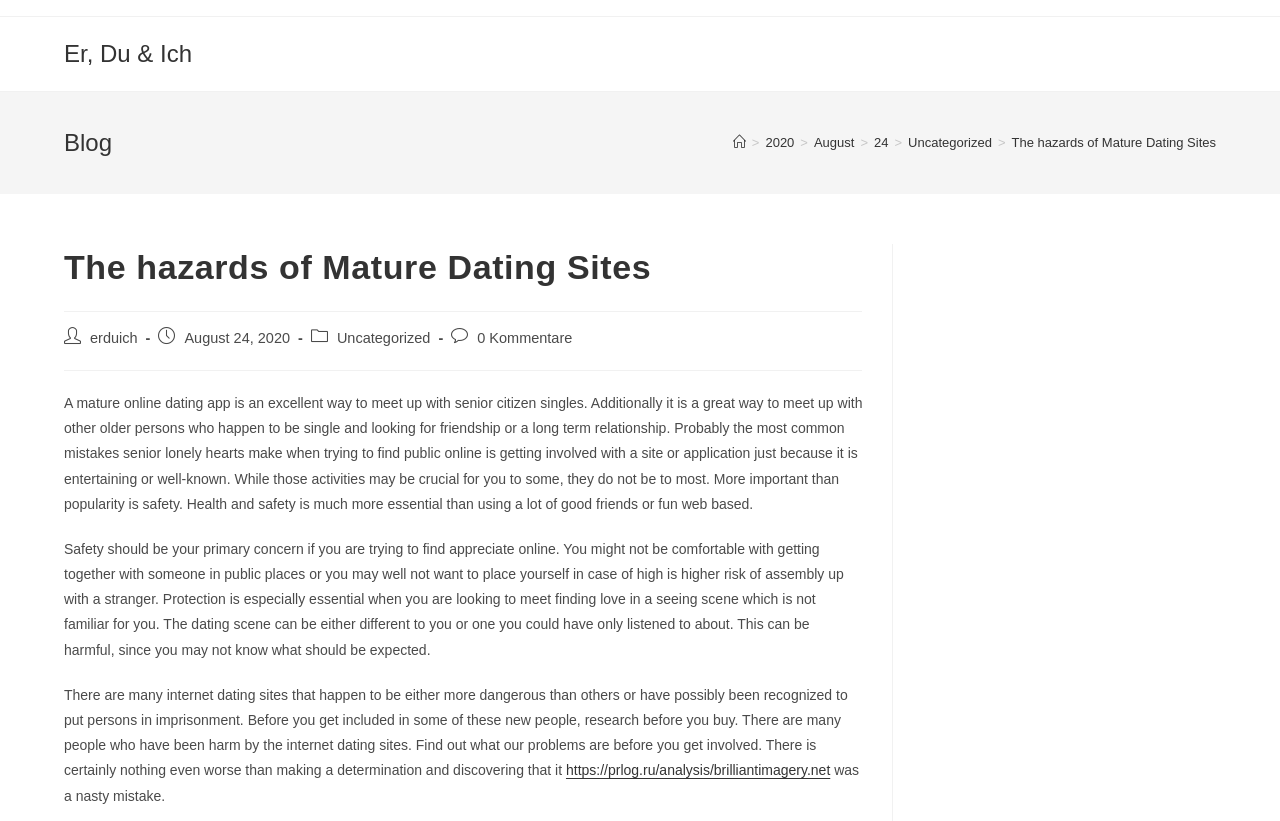Please predict the bounding box coordinates (top-left x, top-left y, bottom-right x, bottom-right y) for the UI element in the screenshot that fits the description: https://prlog.ru/analysis/brilliantimagery.net

[0.442, 0.929, 0.649, 0.948]